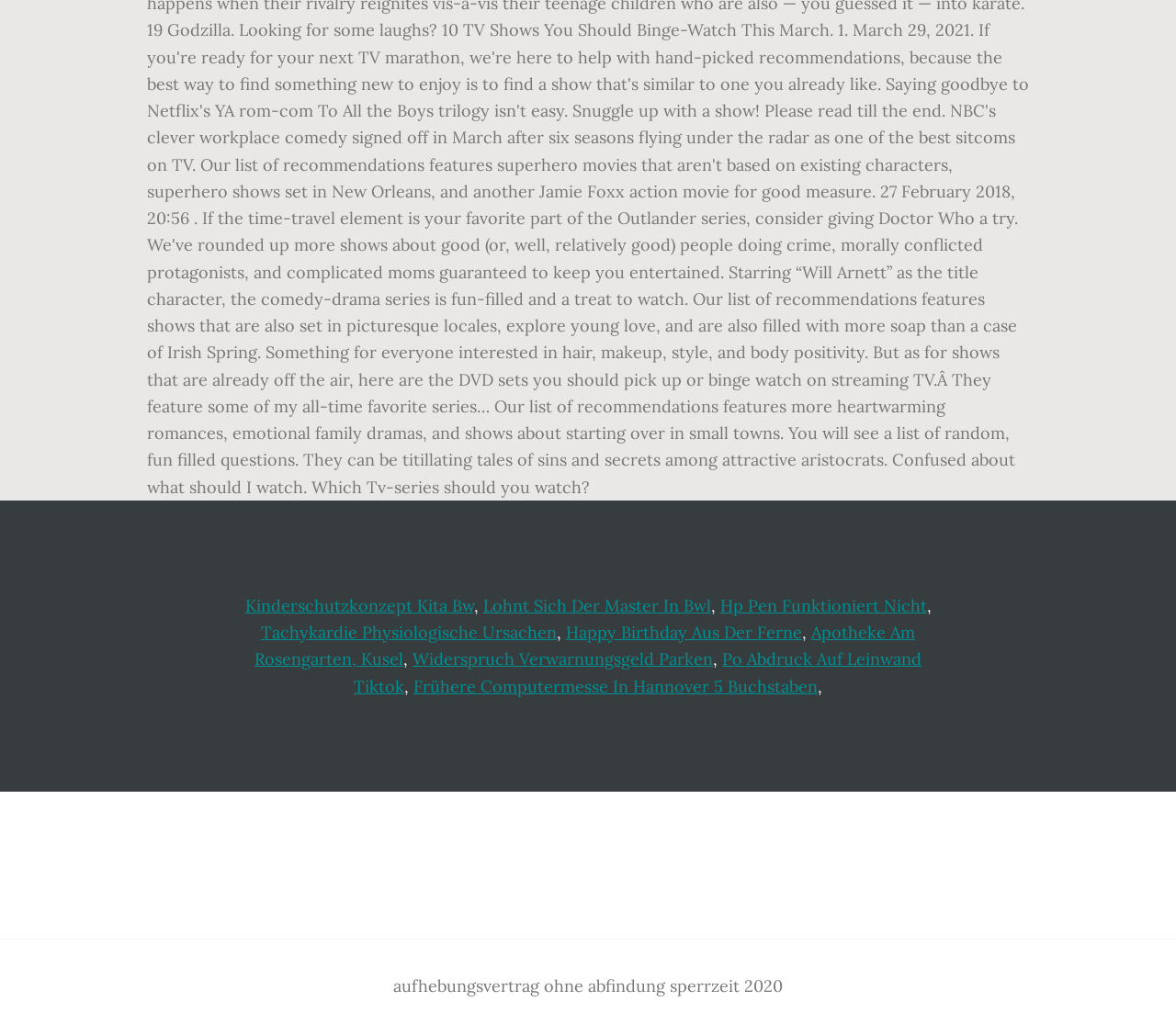Using the description "Po Abdruck Auf Leinwand Tiktok", predict the bounding box of the relevant HTML element.

[0.301, 0.64, 0.784, 0.688]